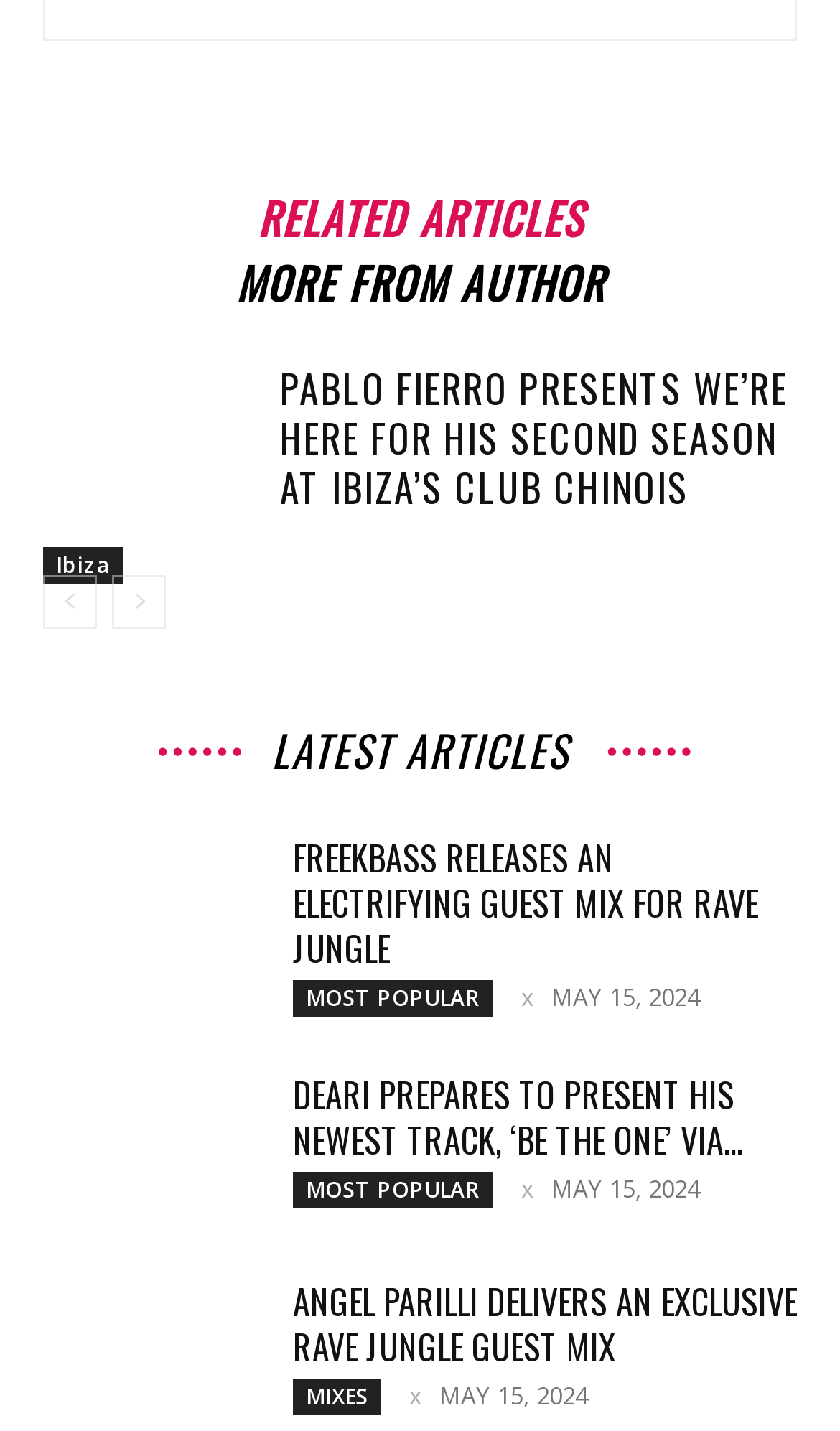Answer this question in one word or a short phrase: What is the name of the author of the second article?

Pablo Fierro